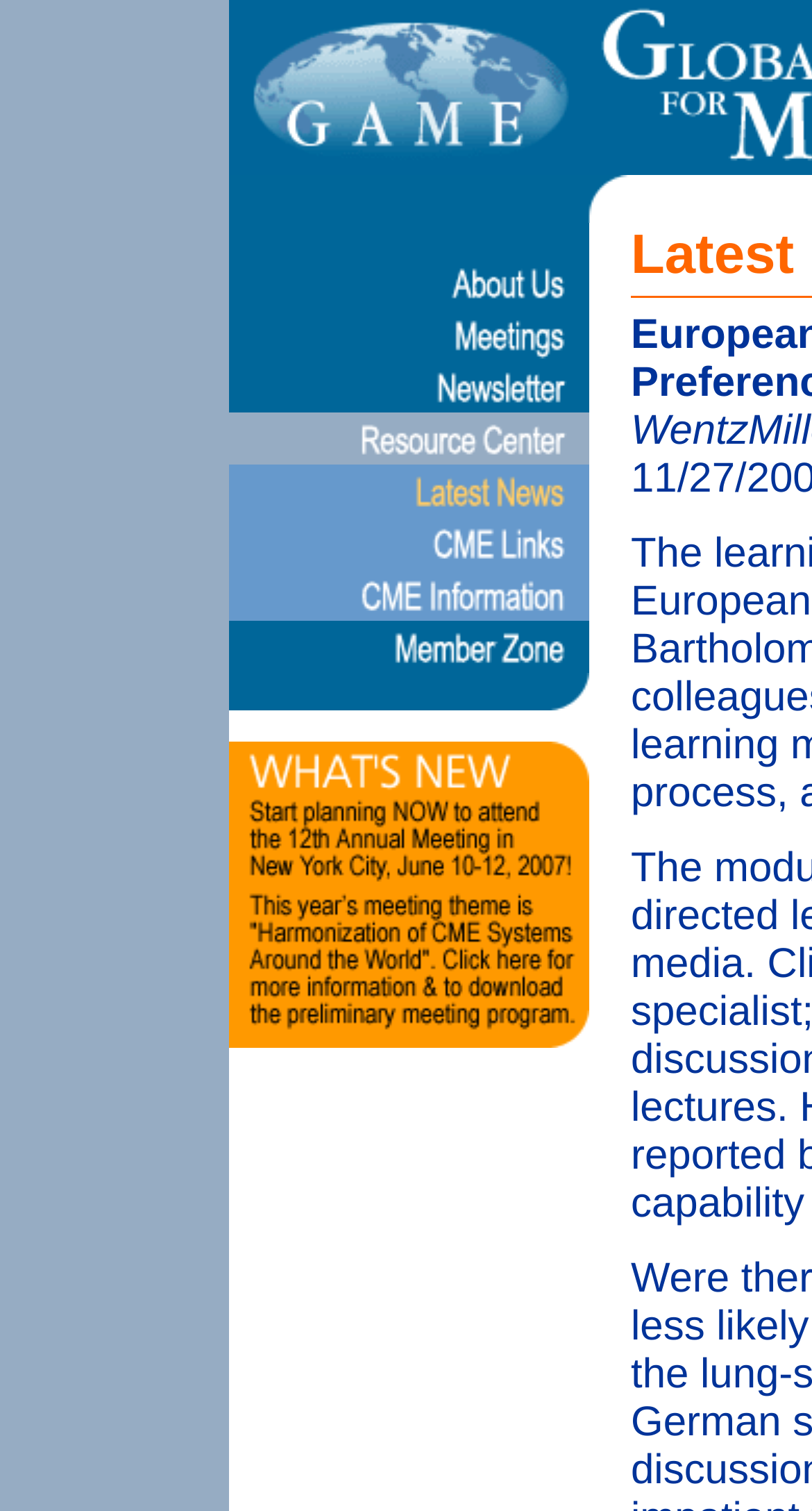Elaborate on the different components and information displayed on the webpage.

The webpage appears to be a resource center for a game, with a focus on latest news. At the top, there are nine links arranged horizontally, taking up most of the width of the page. These links are evenly spaced and positioned near the top of the page, with the first link starting from the left edge and the last link ending at the right edge. The links are stacked vertically, with a small gap between each link.